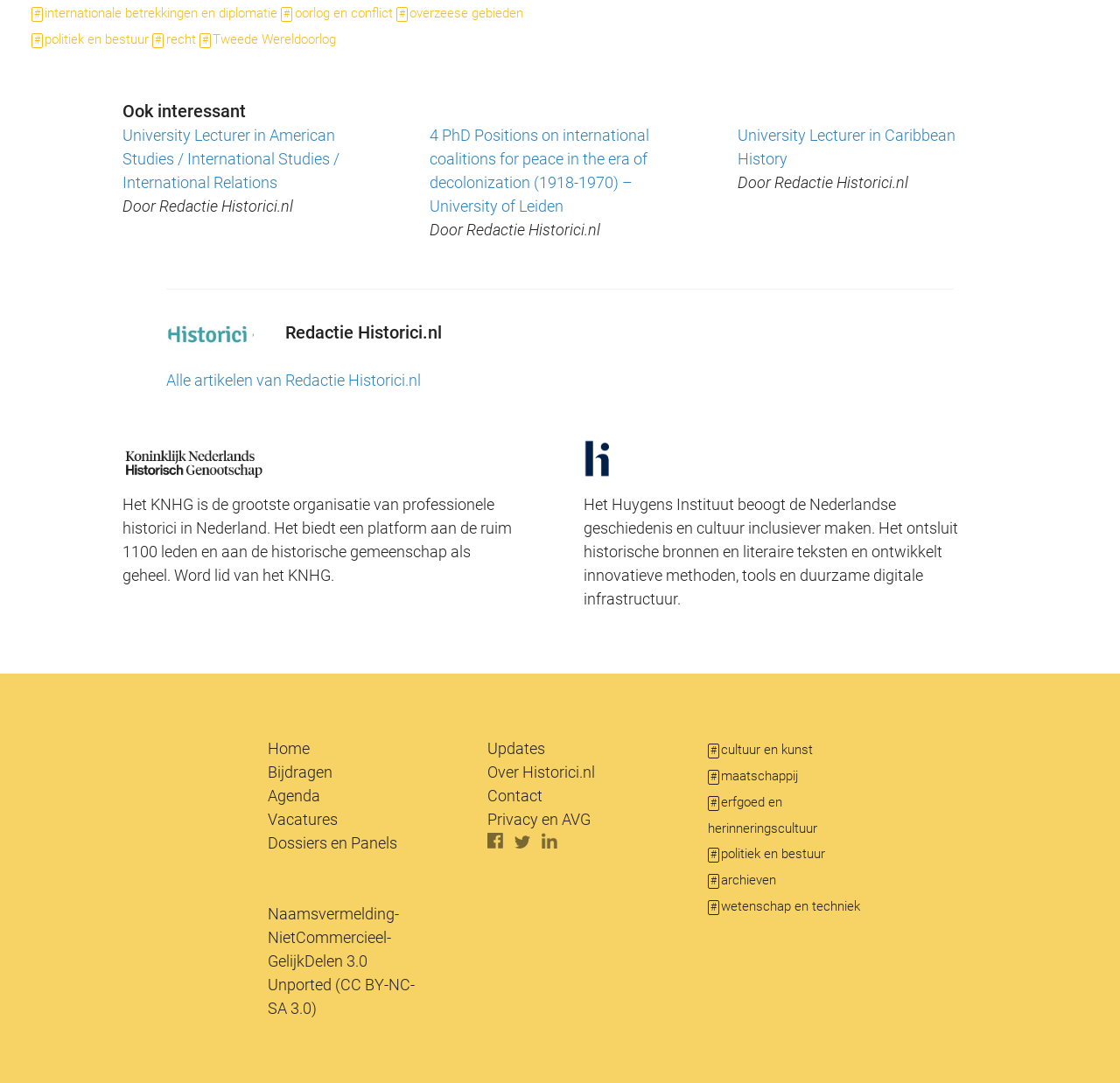Pinpoint the bounding box coordinates of the clickable area necessary to execute the following instruction: "Click on the link to University Lecturer in American Studies / International Studies / International Relations". The coordinates should be given as four float numbers between 0 and 1, namely [left, top, right, bottom].

[0.109, 0.117, 0.303, 0.177]